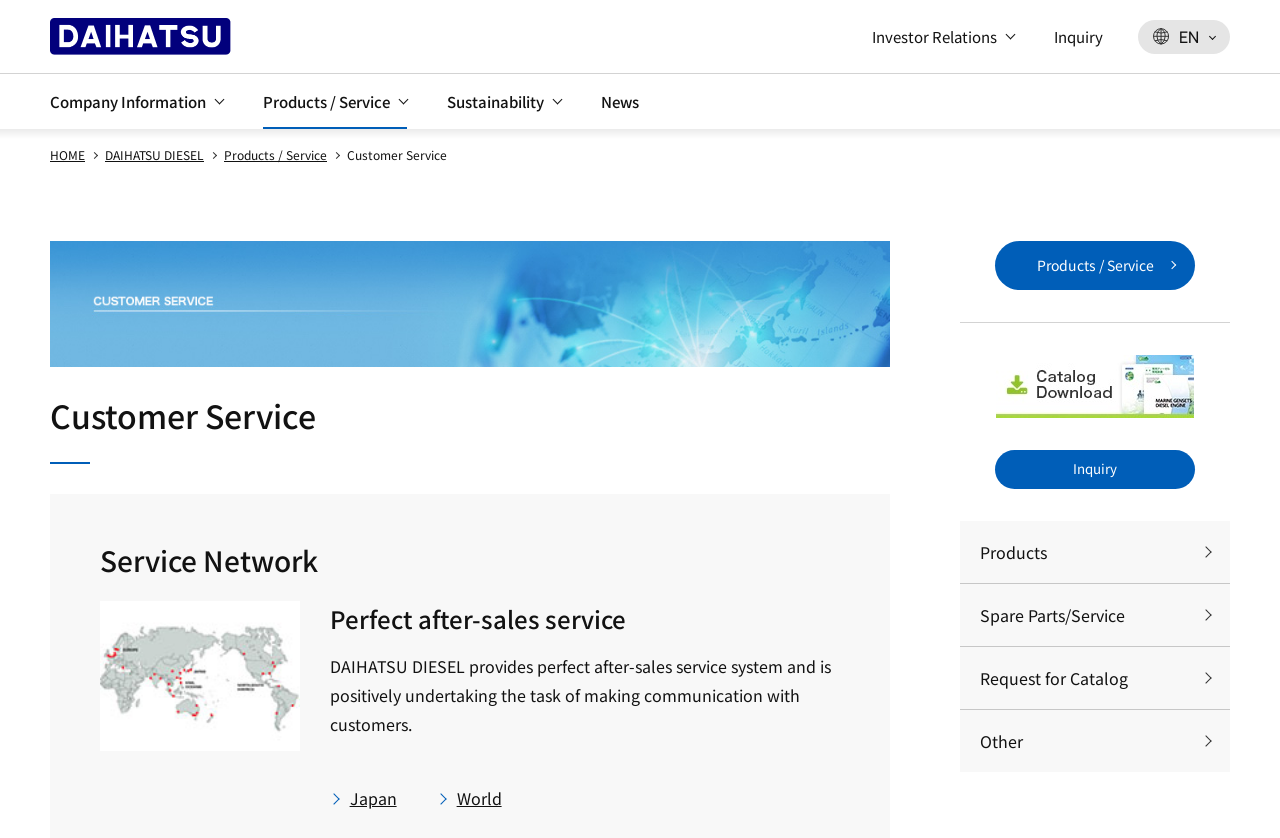Provide the bounding box coordinates of the section that needs to be clicked to accomplish the following instruction: "Go to Company Information page."

[0.039, 0.088, 0.174, 0.154]